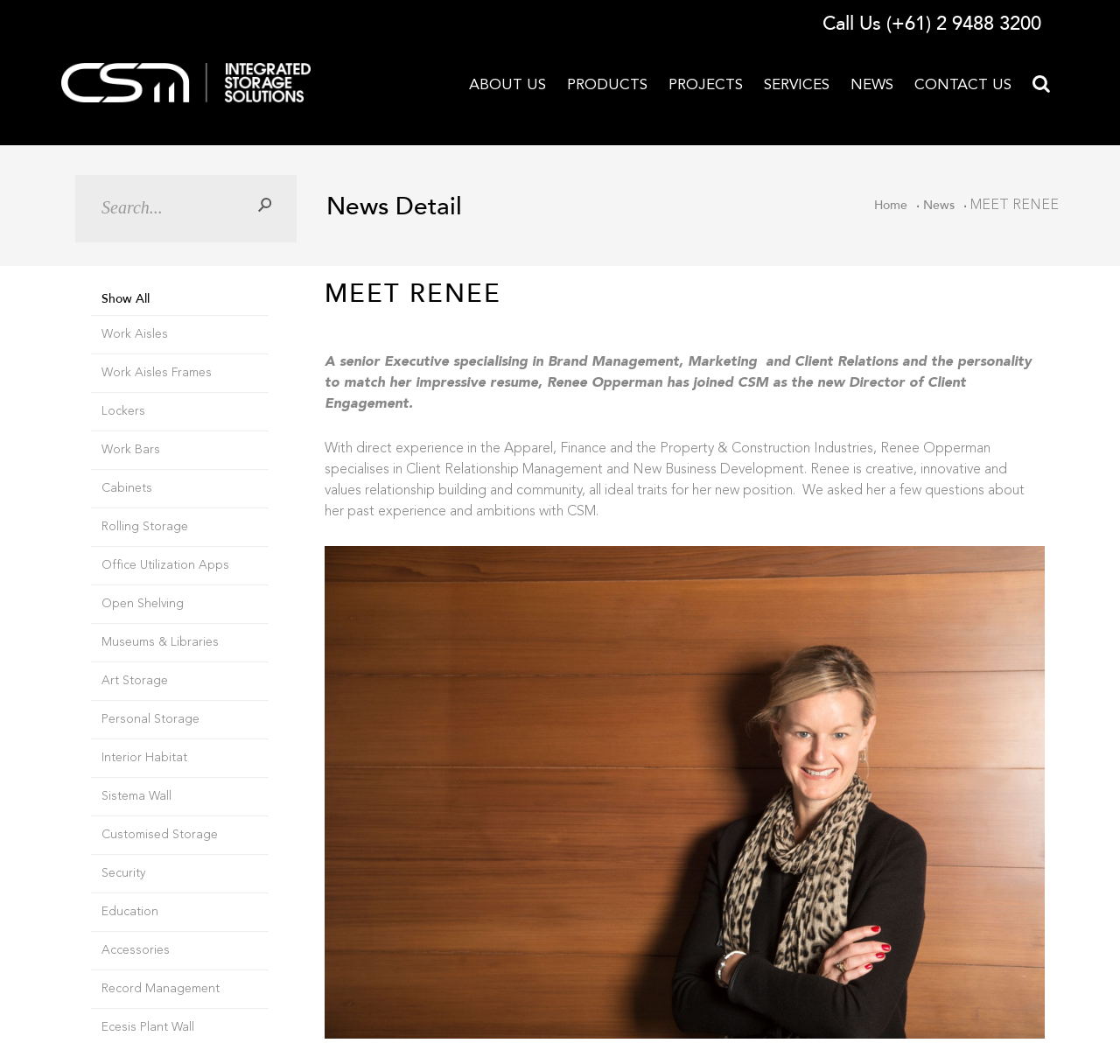What is Renee Opperman's specialization?
Using the details from the image, give an elaborate explanation to answer the question.

The webpage has a static text that describes Renee Opperman as a senior Executive specialising in Brand Management, Marketing and Client Relations, which indicates her specialization.